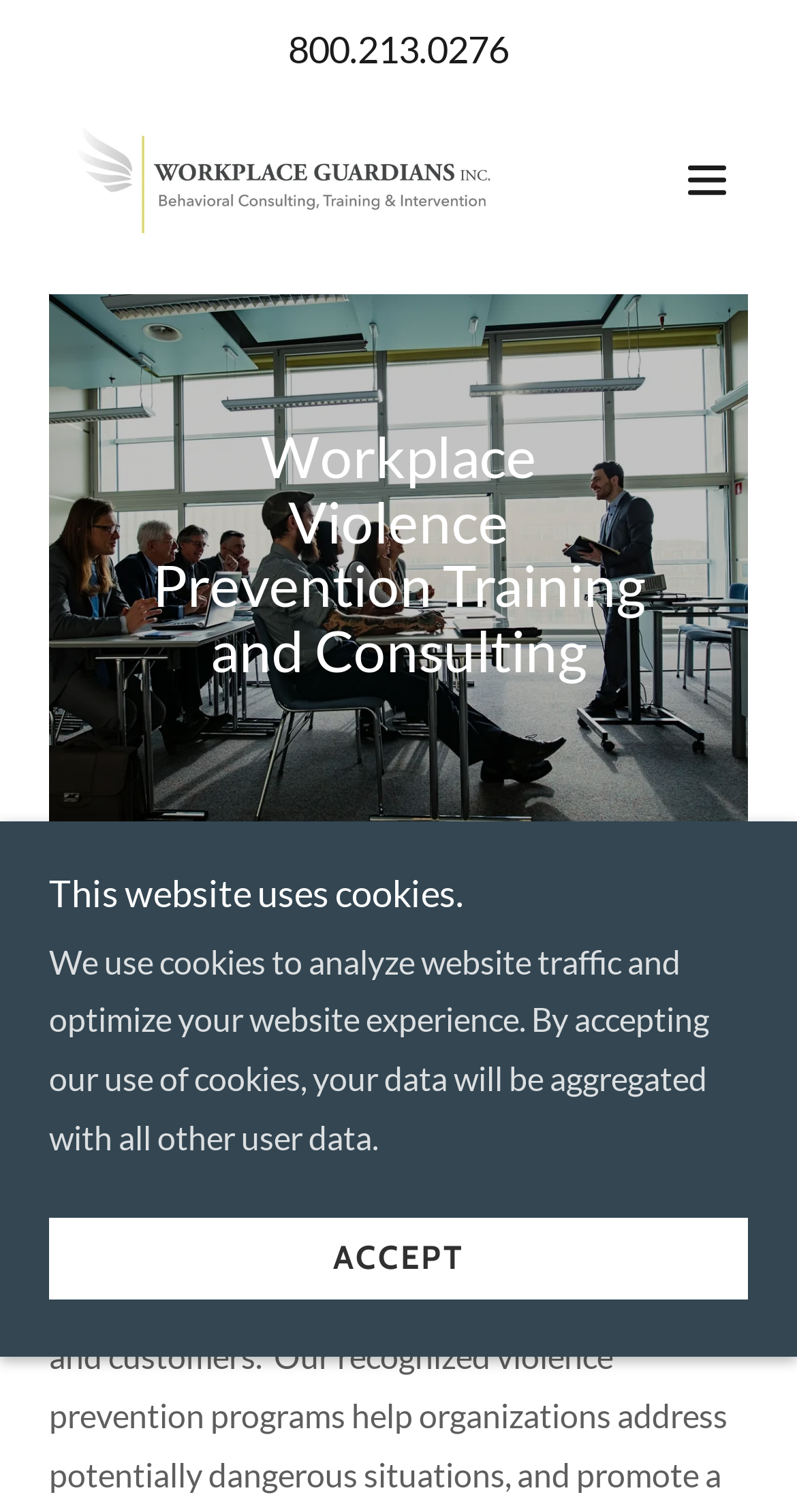Using the provided description: "800.213.0276", find the bounding box coordinates of the corresponding UI element. The output should be four float numbers between 0 and 1, in the format [left, top, right, bottom].

[0.362, 0.018, 0.638, 0.047]